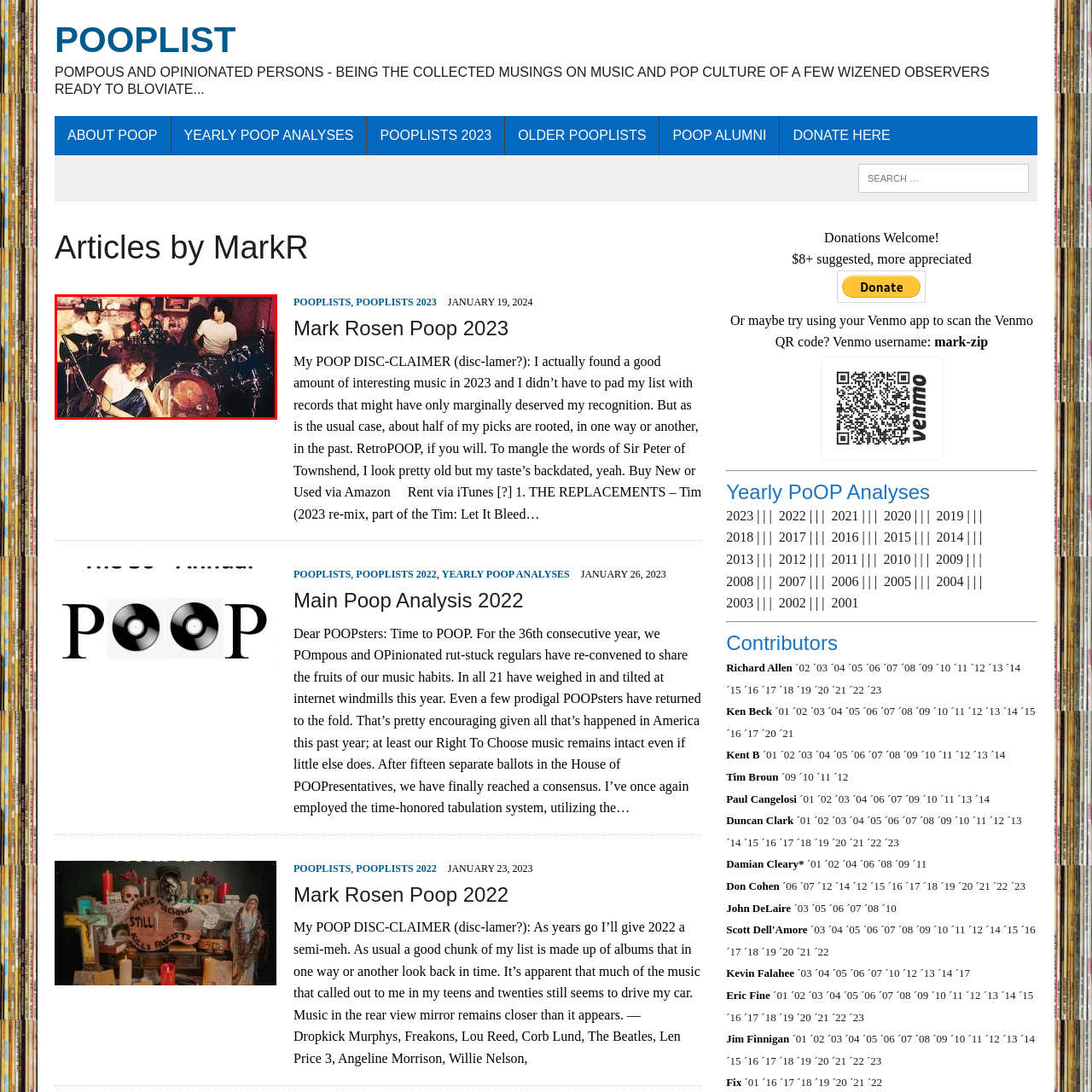How many band members are in the image?
Take a look at the image highlighted by the red bounding box and provide a detailed answer to the question.

The caption explicitly states that the image features a rock band from the past, showcasing four members positioned in a cozy, intimate setting.